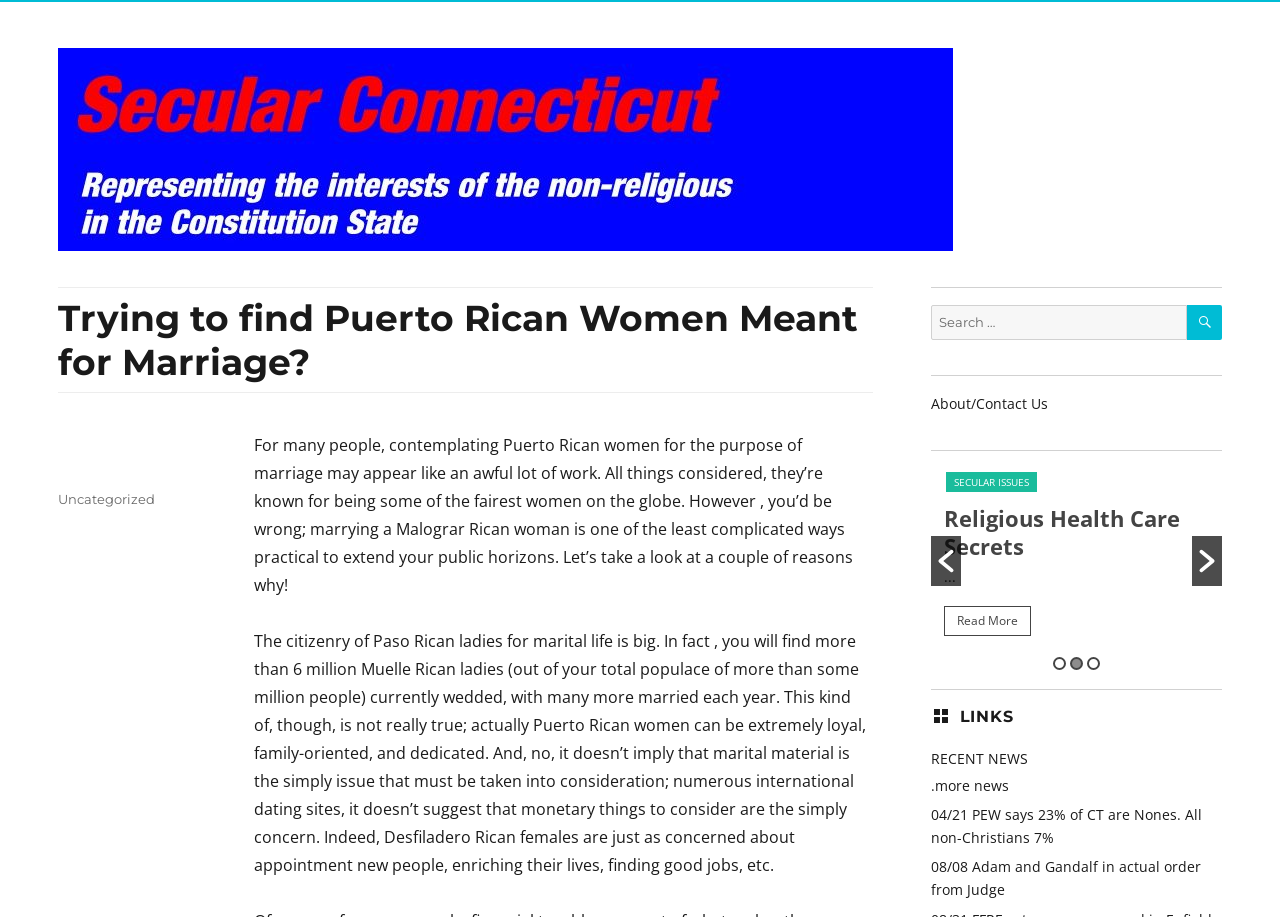Provide a short answer using a single word or phrase for the following question: 
How many buttons are in the toolbar?

3